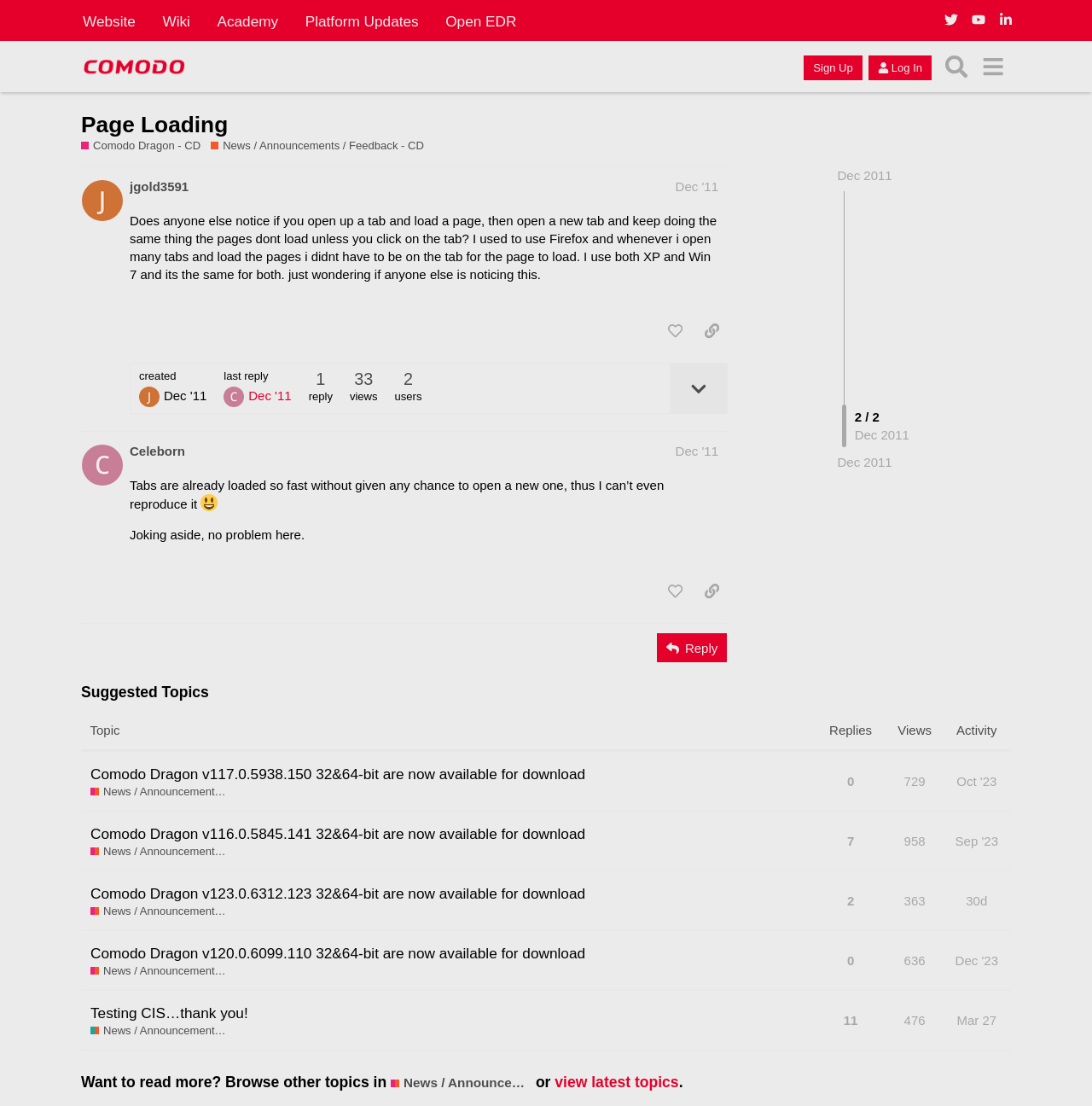What is the username of the person who started the topic 'Page Loading'?
Please answer the question with a detailed response using the information from the screenshot.

The username can be found in the topic 'Page Loading', where it says 'jgold3591 Dec '11' at the top of the post.